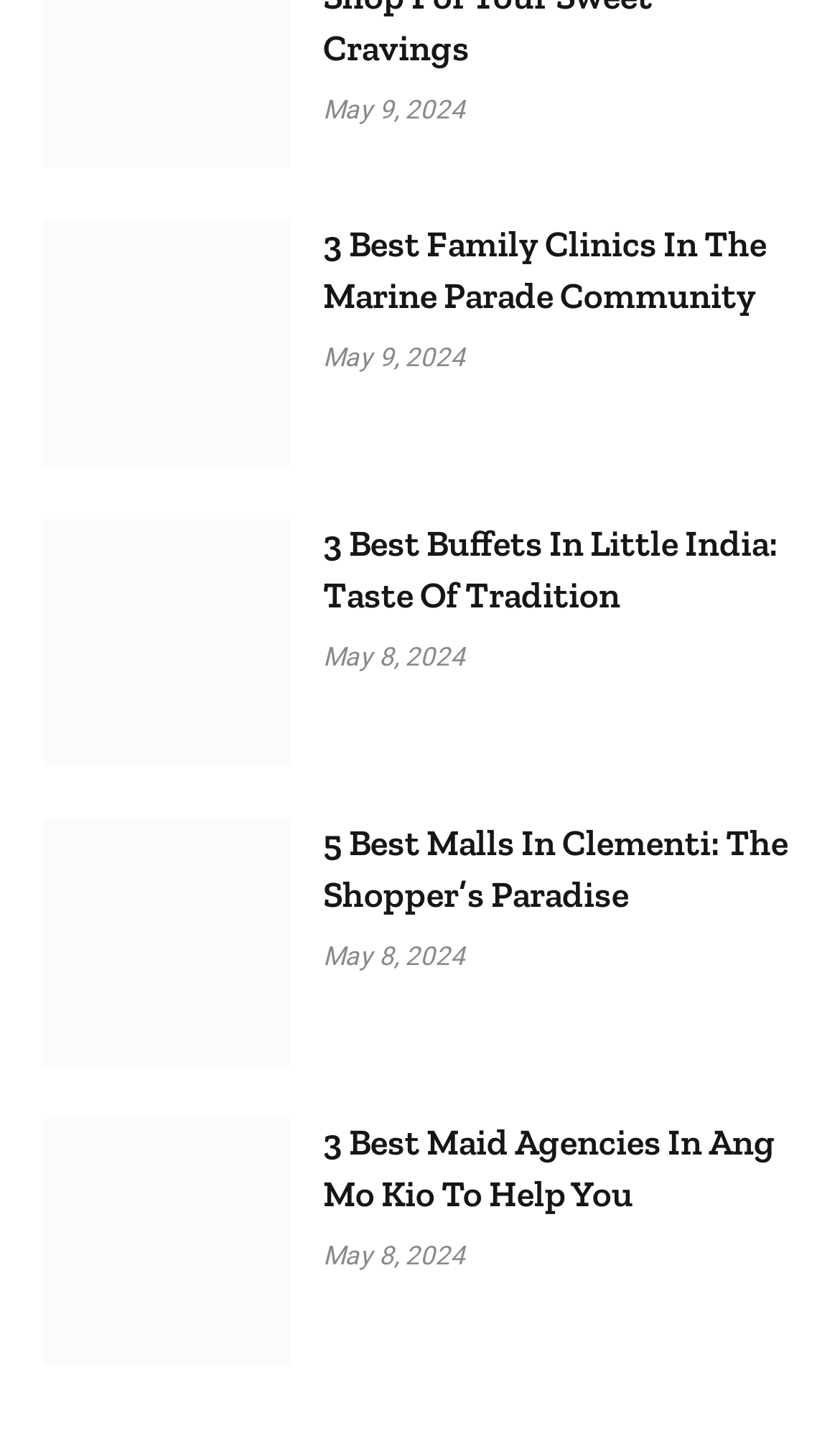Please provide the bounding box coordinates for the element that needs to be clicked to perform the instruction: "Explore the 5 best malls in Clementi". The coordinates must consist of four float numbers between 0 and 1, formatted as [left, top, right, bottom].

[0.051, 0.64, 0.346, 0.671]